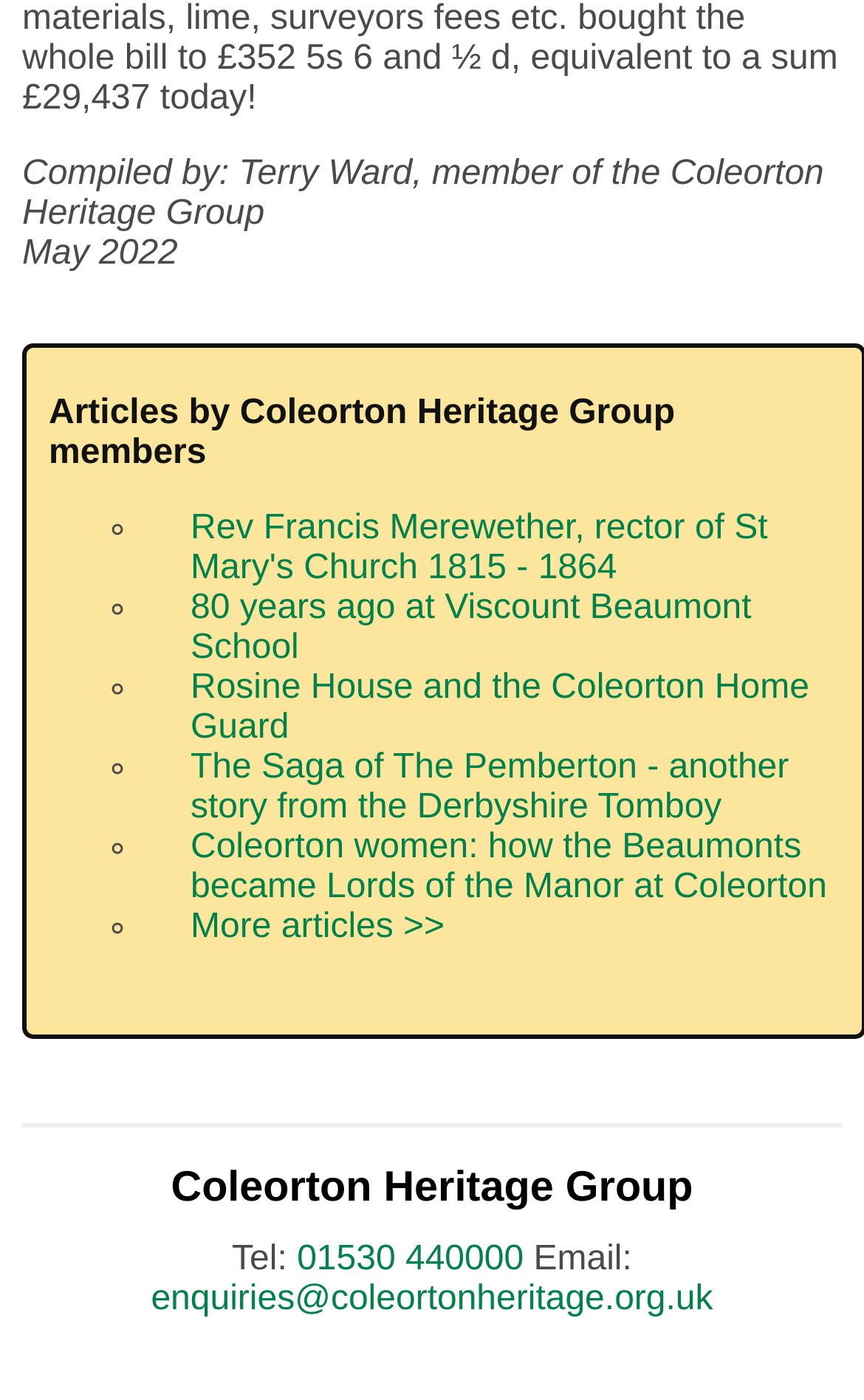Find the bounding box coordinates of the clickable region needed to perform the following instruction: "Contact Coleorton Heritage Group by phone". The coordinates should be provided as four float numbers between 0 and 1, i.e., [left, top, right, bottom].

[0.344, 0.887, 0.606, 0.914]